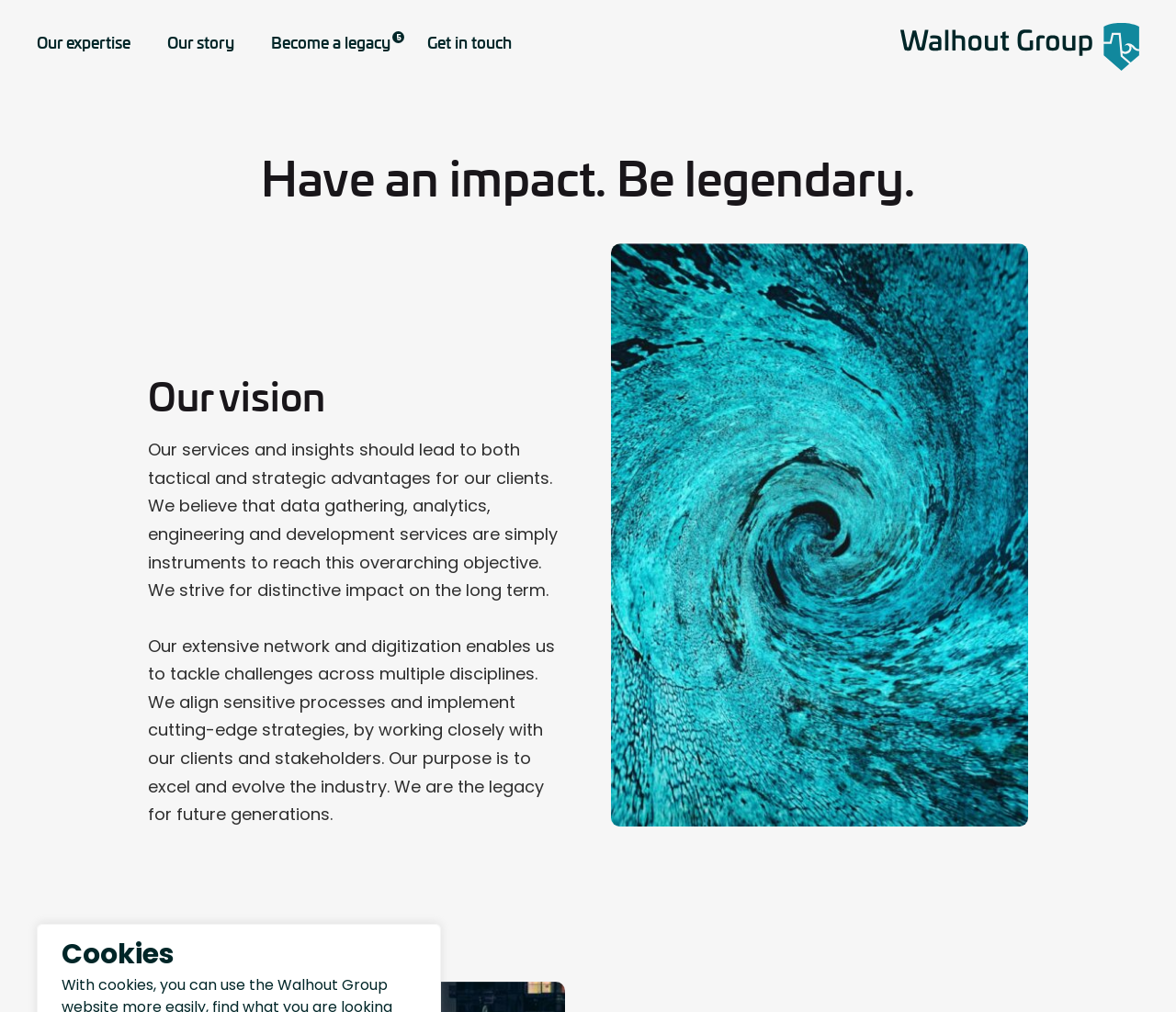Using the provided element description, identify the bounding box coordinates as (top-left x, top-left y, bottom-right x, bottom-right y). Ensure all values are between 0 and 1. Description: Errata, Omissions & Rulings

None